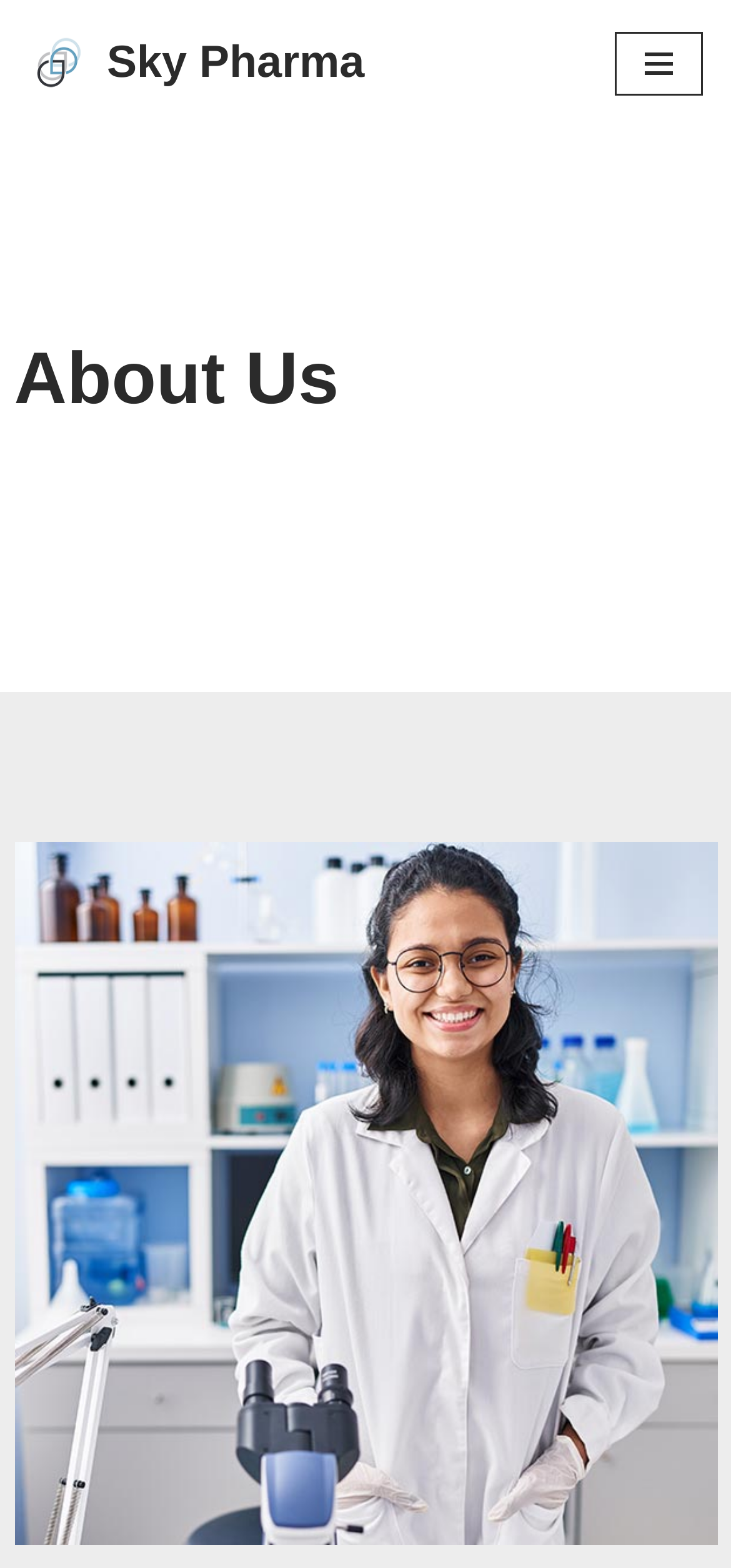Ascertain the bounding box coordinates for the UI element detailed here: "Skip to content". The coordinates should be provided as [left, top, right, bottom] with each value being a float between 0 and 1.

[0.0, 0.038, 0.077, 0.062]